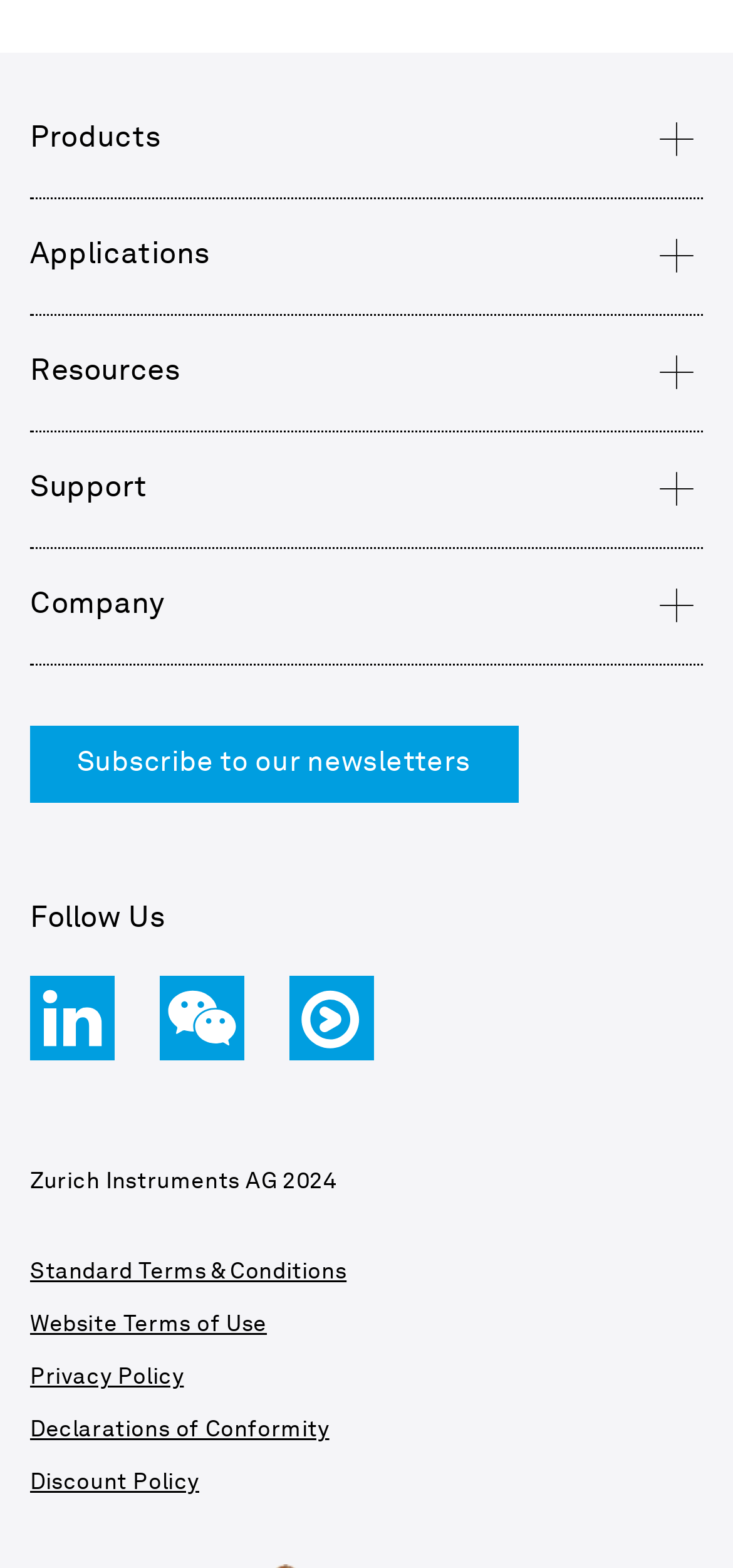Give the bounding box coordinates for this UI element: "YouKu". The coordinates should be four float numbers between 0 and 1, arranged as [left, top, right, bottom].

[0.395, 0.662, 0.51, 0.682]